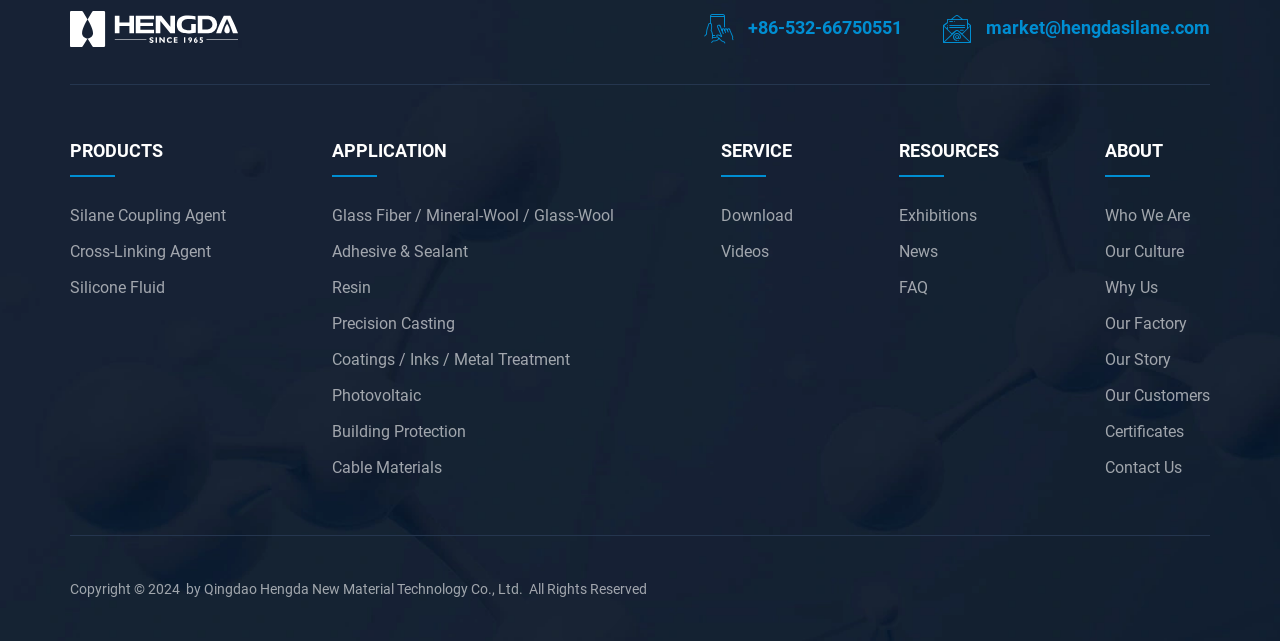Carefully examine the image and provide an in-depth answer to the question: What is the company's logo displayed on the webpage?

The logo is displayed at the top-left corner of the webpage, with a bounding box of [0.055, 0.017, 0.186, 0.073]. It is an image element with the description 'Hengda Logo'.